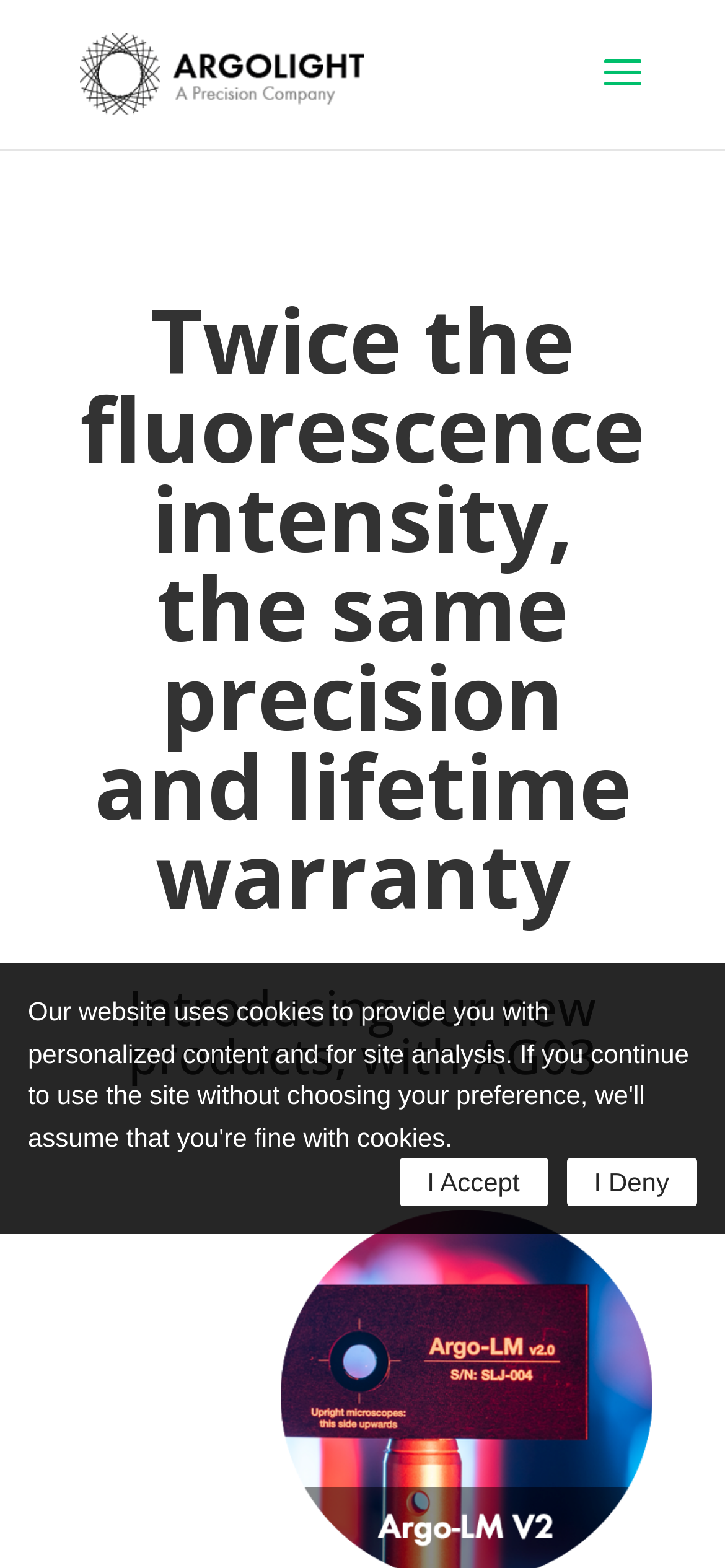Give a short answer to this question using one word or a phrase:
What is the main product feature?

Twice the fluorescence intensity